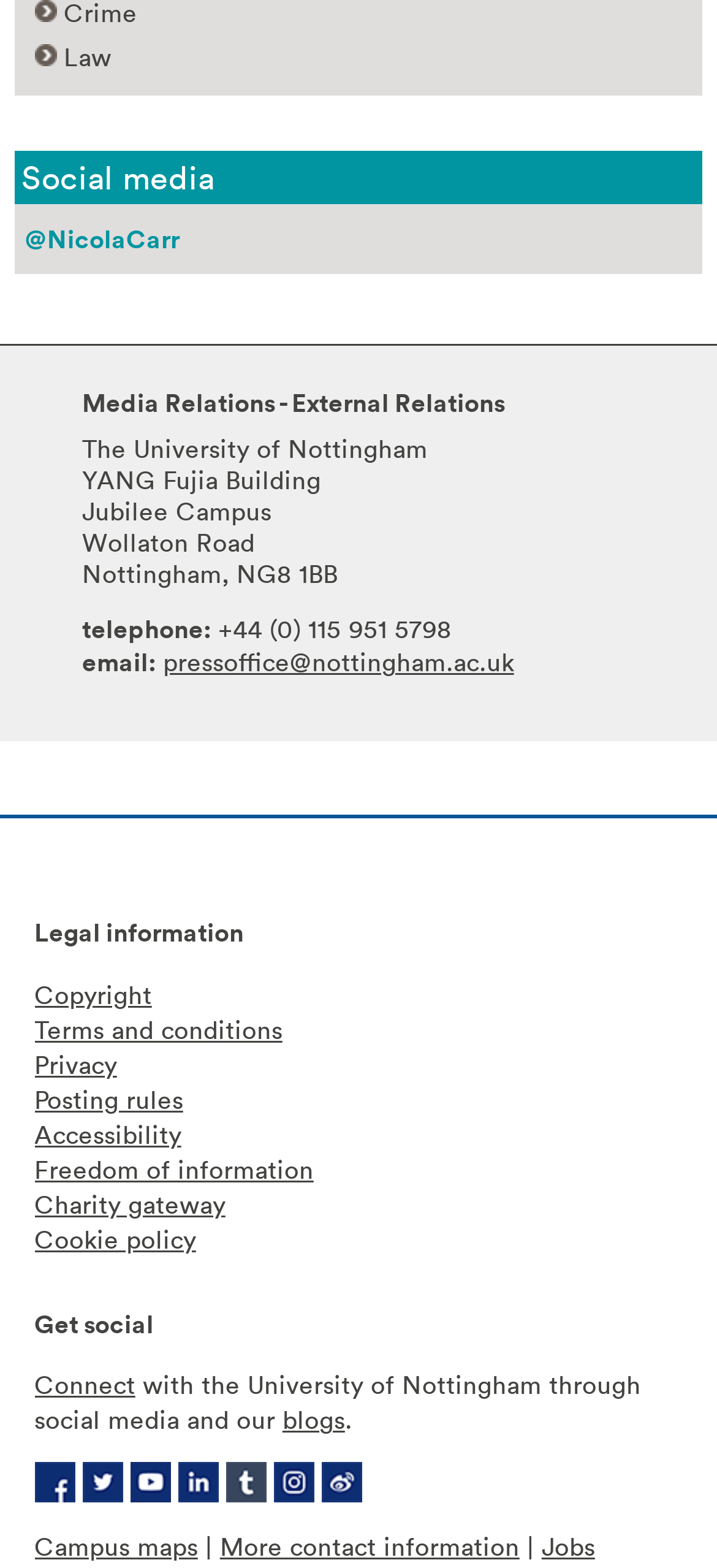What is the university's telephone number?
Look at the image and respond with a one-word or short-phrase answer.

+44 (0) 115 951 5798